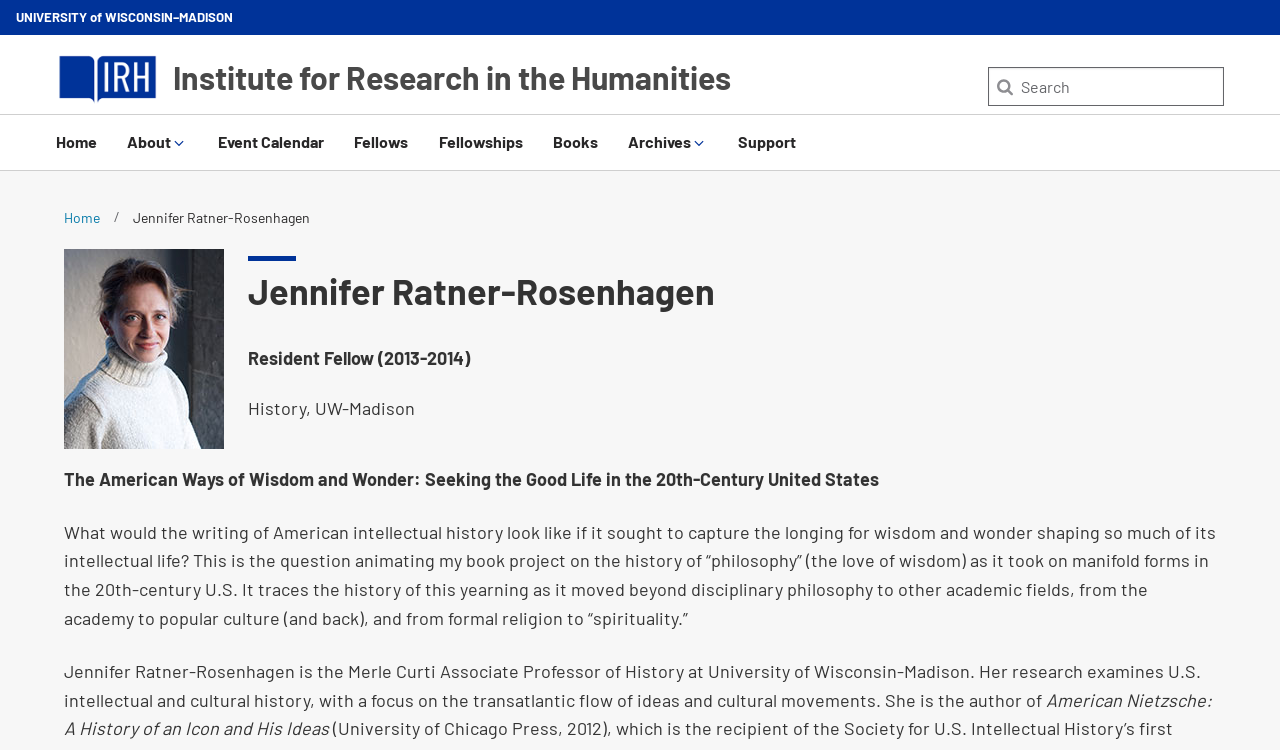What is the name of Jennifer Ratner-Rosenhagen's previous book?
Using the visual information, answer the question in a single word or phrase.

American Nietzsche